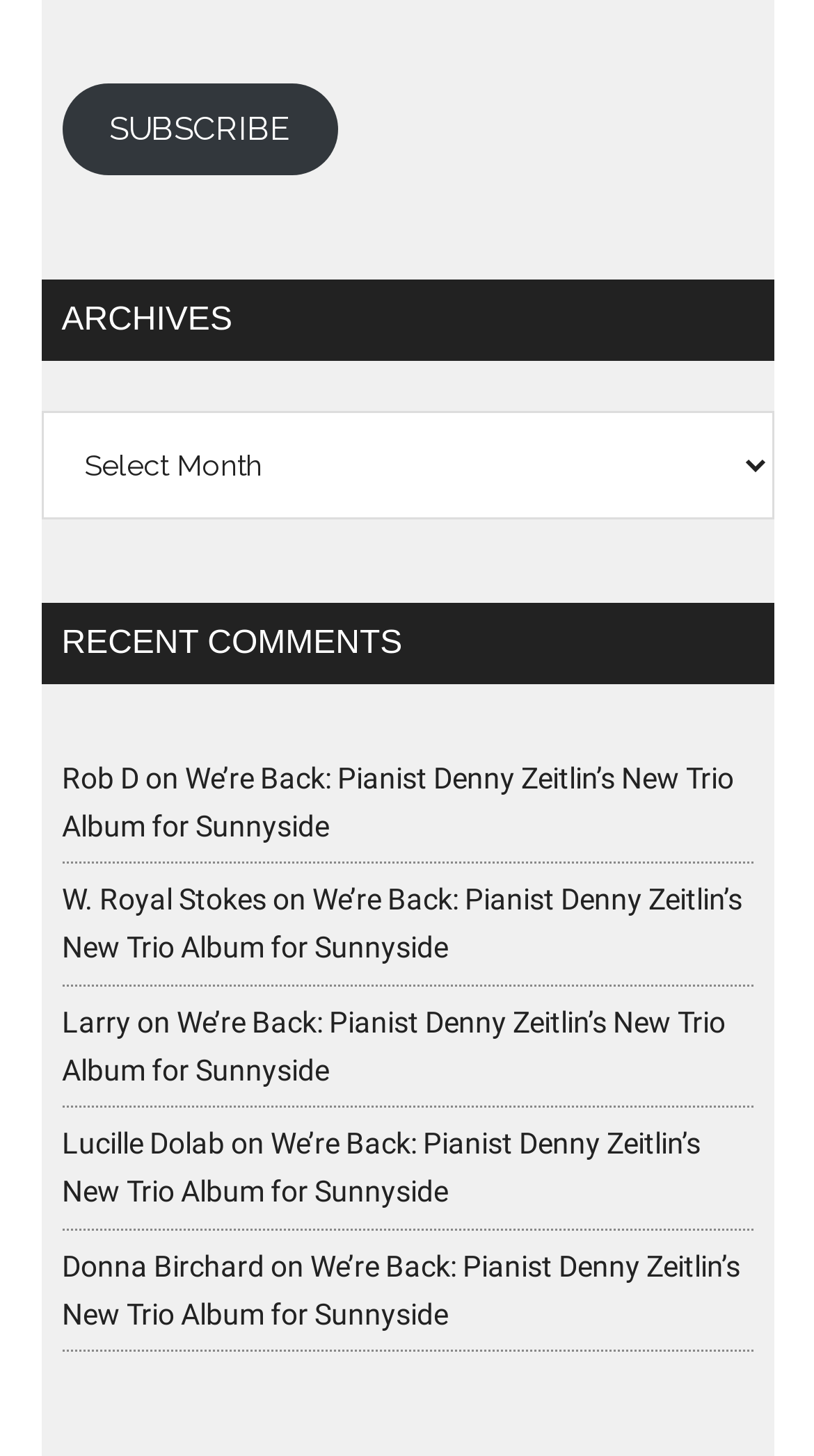Use the information in the screenshot to answer the question comprehensively: What is the title of the recent comment by Rob D?

The recent comment by Rob D can be identified by looking at the StaticText element with the text 'Rob D'. This element is followed by a link element with the text 'We’re Back: Pianist Denny Zeitlin’s New Trio Album for Sunnyside', which suggests that this is the title of the recent comment.